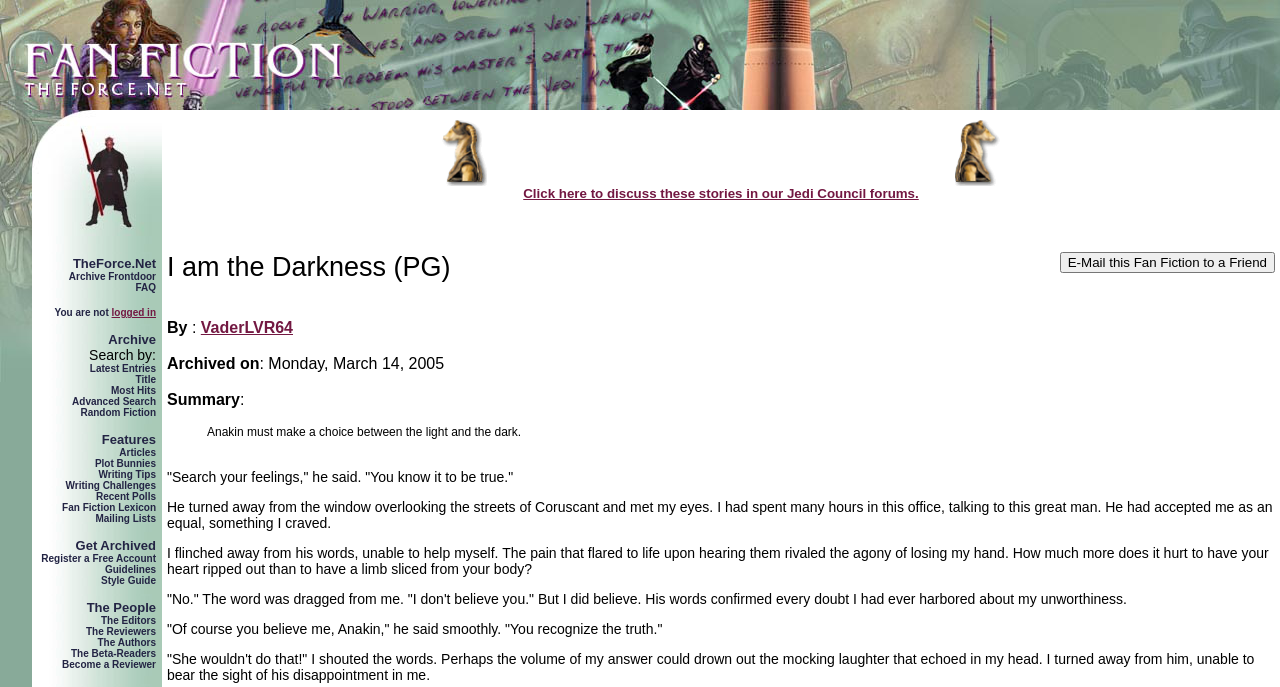Kindly determine the bounding box coordinates for the clickable area to achieve the given instruction: "Search by title".

[0.106, 0.544, 0.122, 0.56]